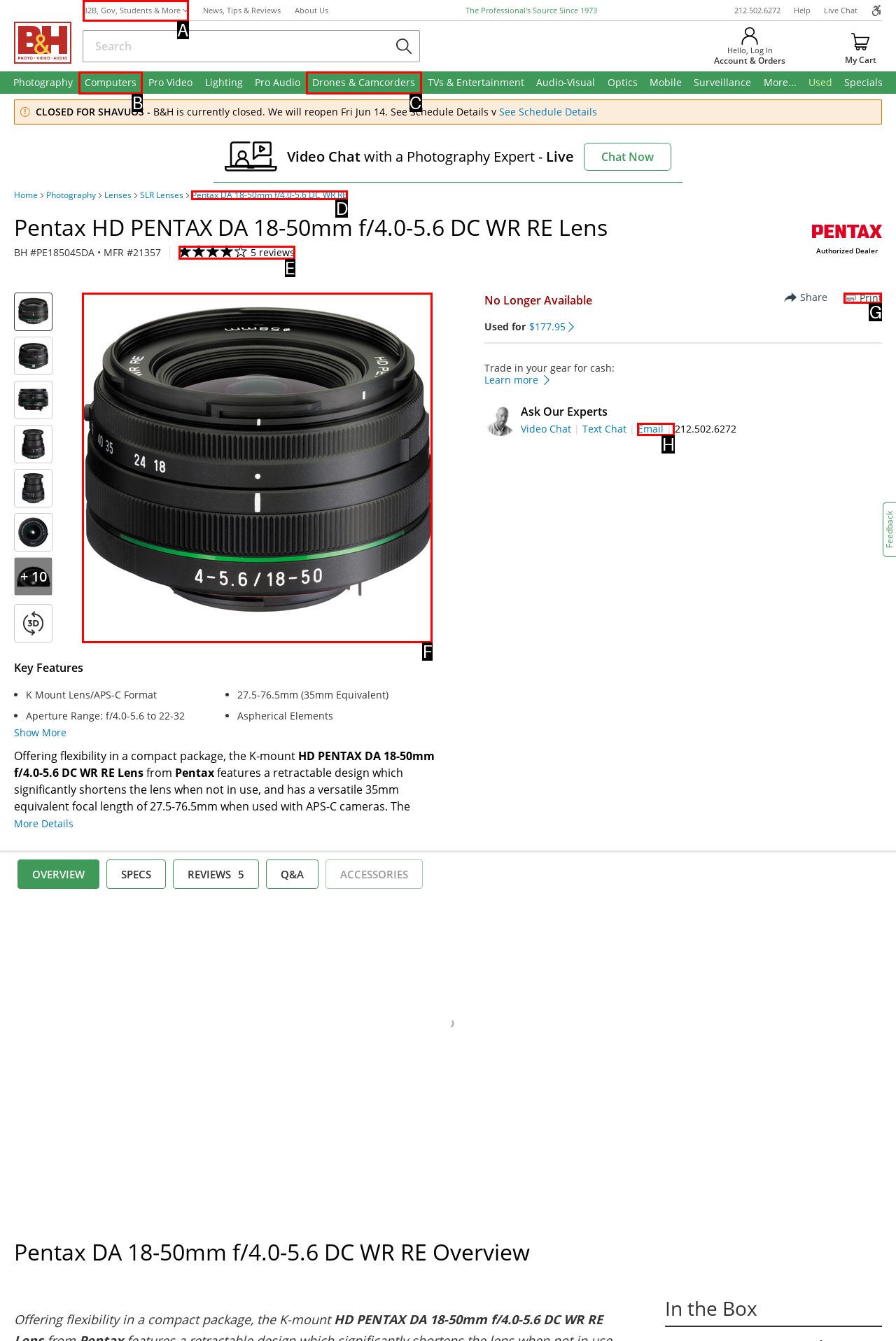Choose the correct UI element to click for this task: View product details Answer using the letter from the given choices.

D